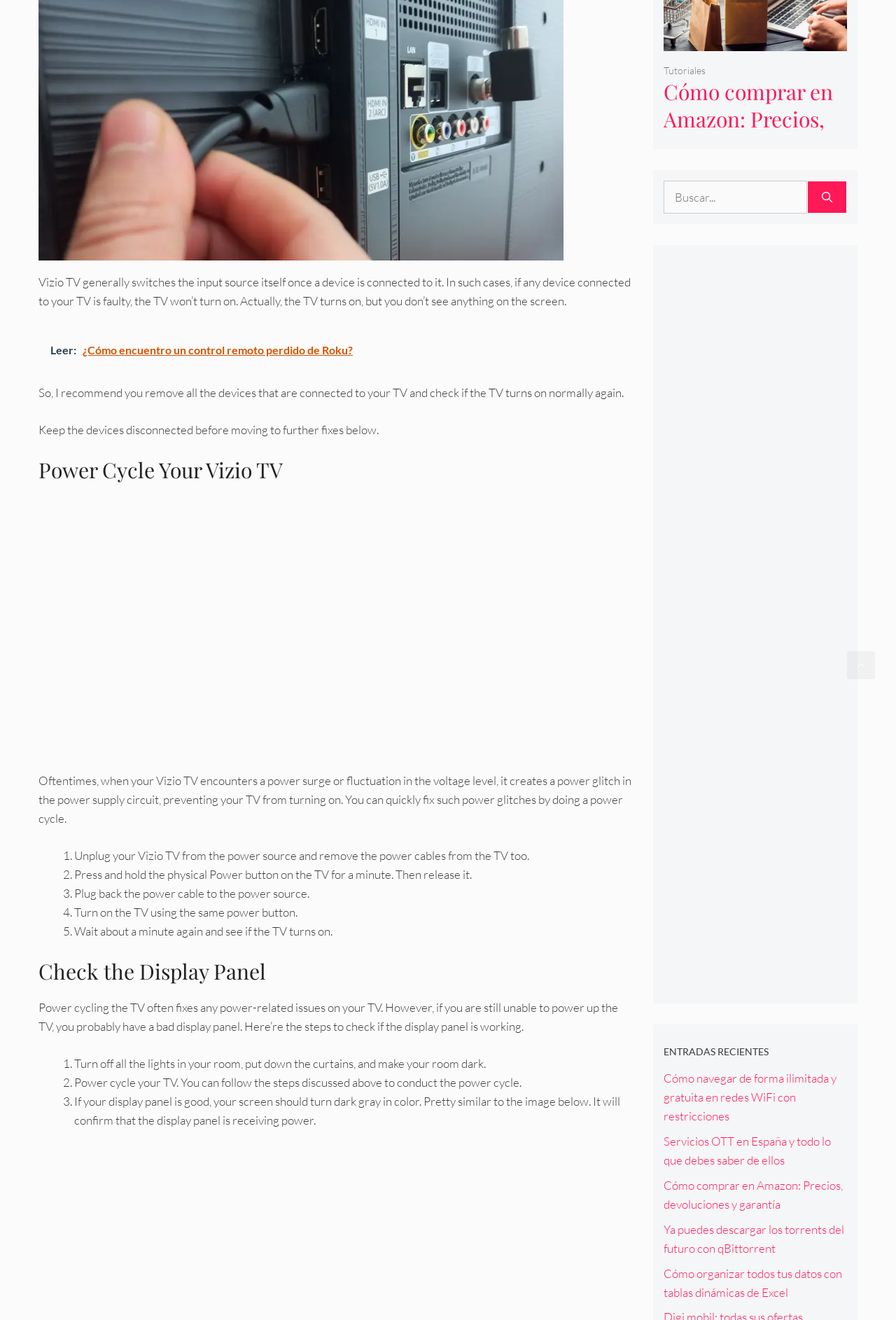Locate the bounding box coordinates of the element's region that should be clicked to carry out the following instruction: "Check the recent entries". The coordinates need to be four float numbers between 0 and 1, i.e., [left, top, right, bottom].

[0.74, 0.791, 0.945, 0.802]